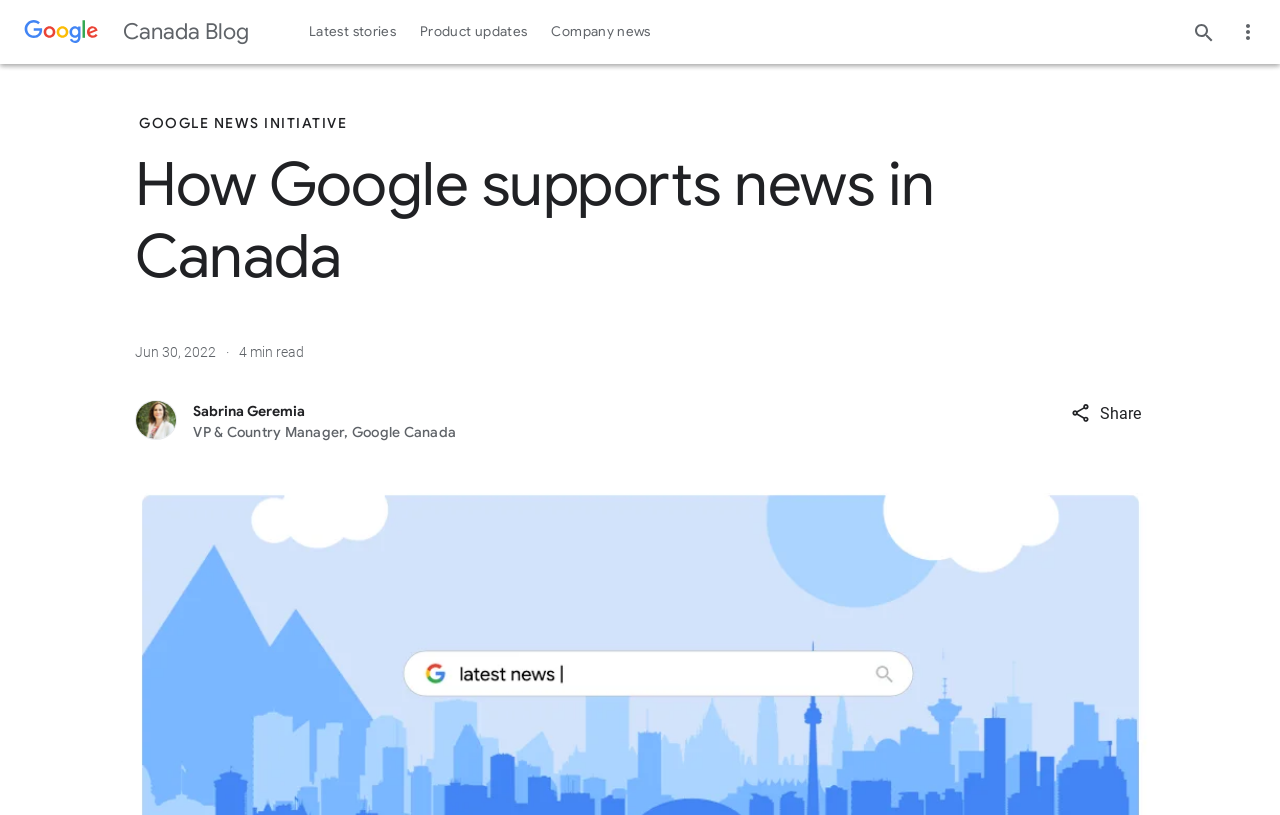Highlight the bounding box of the UI element that corresponds to this description: "Google News Initiative".

[0.106, 0.124, 0.274, 0.178]